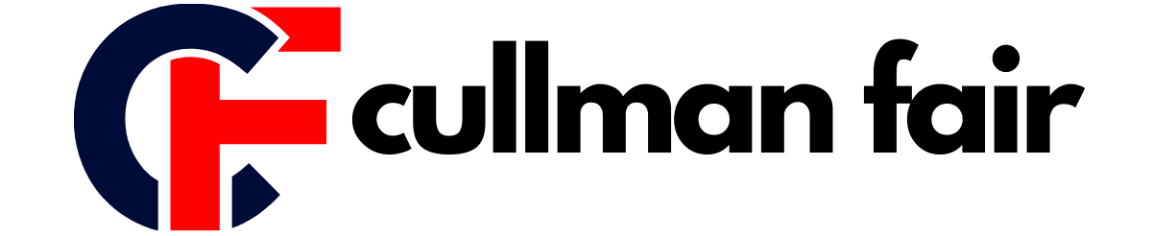What is the font color of the word 'cullman fair'?
Based on the visual information, provide a detailed and comprehensive answer.

Upon closer inspection, I see that the word 'cullman fair' has a clean, black font, which provides a nice contrast to the vibrant red of the letter 'F'.